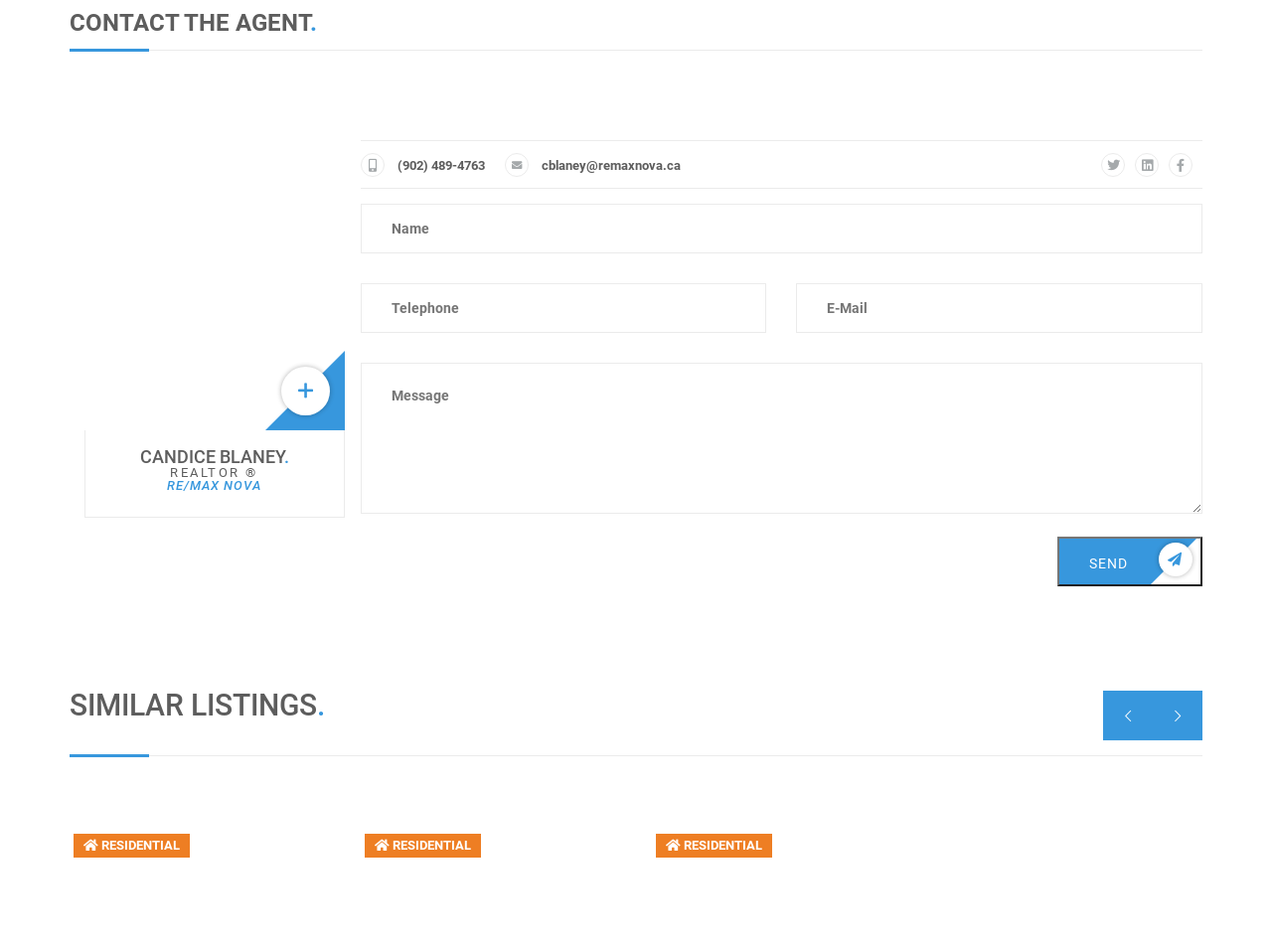Find the UI element described as: "title="LinkedIn"" and predict its bounding box coordinates. Ensure the coordinates are four float numbers between 0 and 1, [left, top, right, bottom].

[0.892, 0.161, 0.911, 0.186]